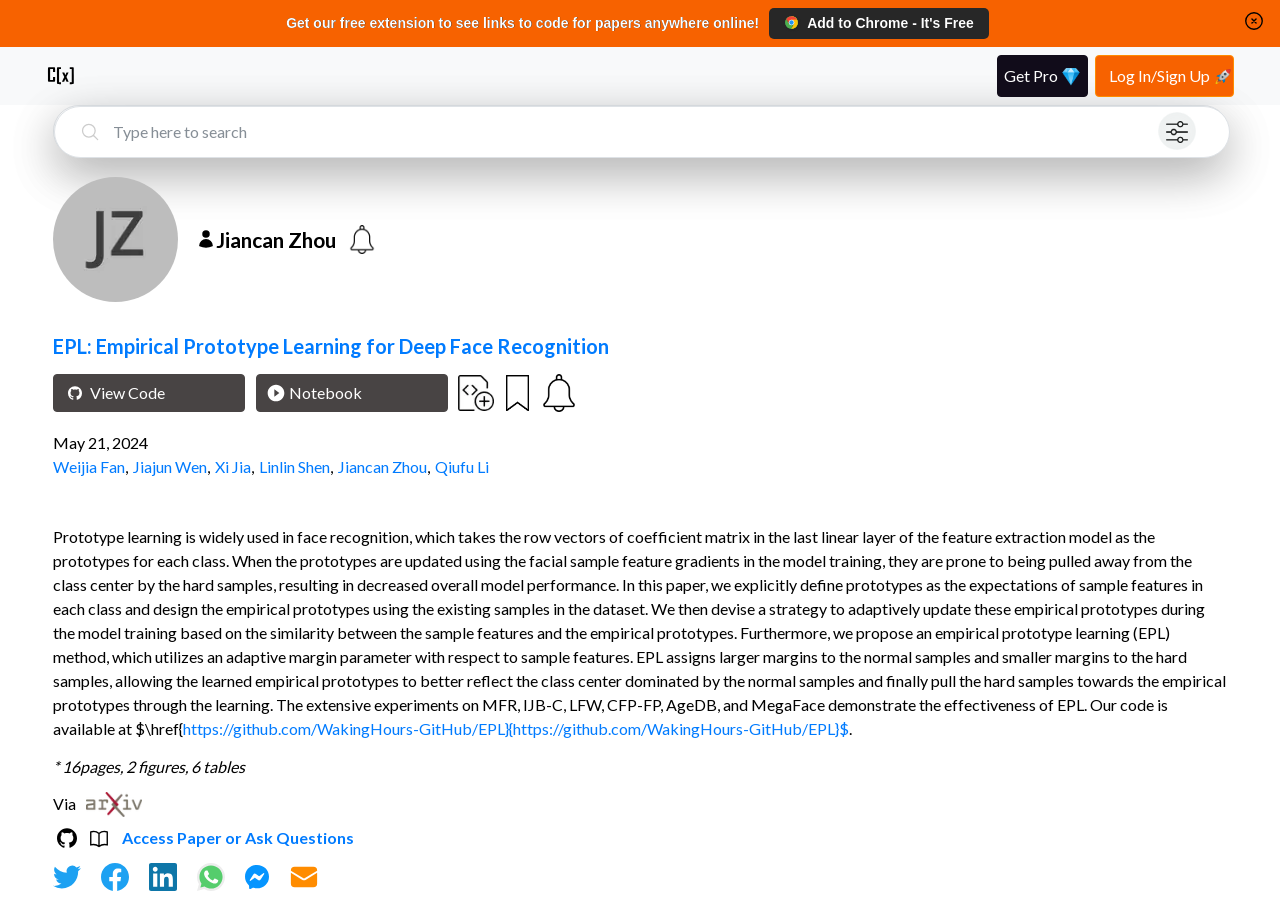Locate the bounding box of the UI element defined by this description: "name="search" placeholder="Type here to search"". The coordinates should be given as four float numbers between 0 and 1, formatted as [left, top, right, bottom].

[0.086, 0.119, 0.894, 0.174]